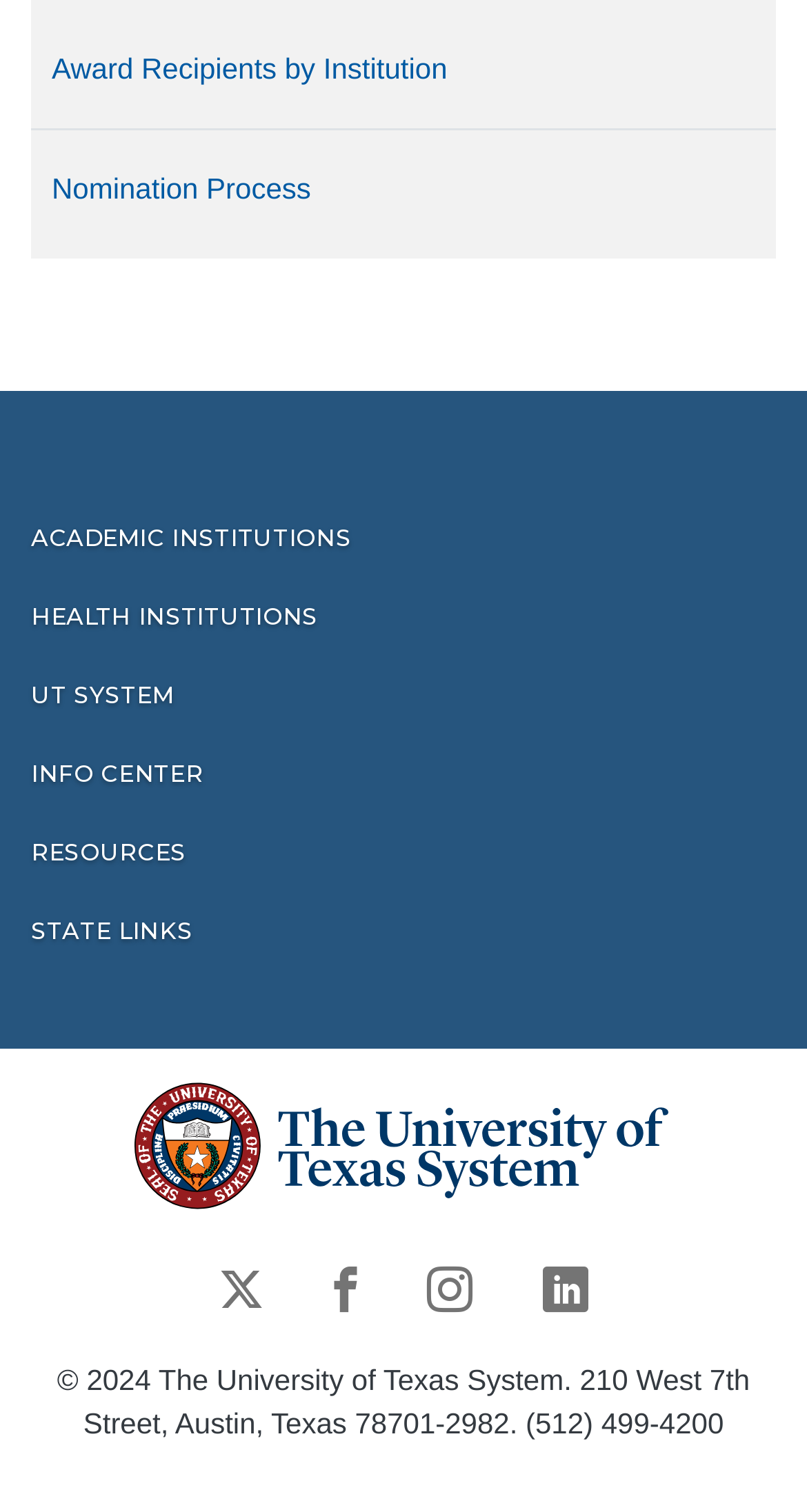Pinpoint the bounding box coordinates of the element to be clicked to execute the instruction: "Go to the info center".

[0.038, 0.503, 0.962, 0.52]